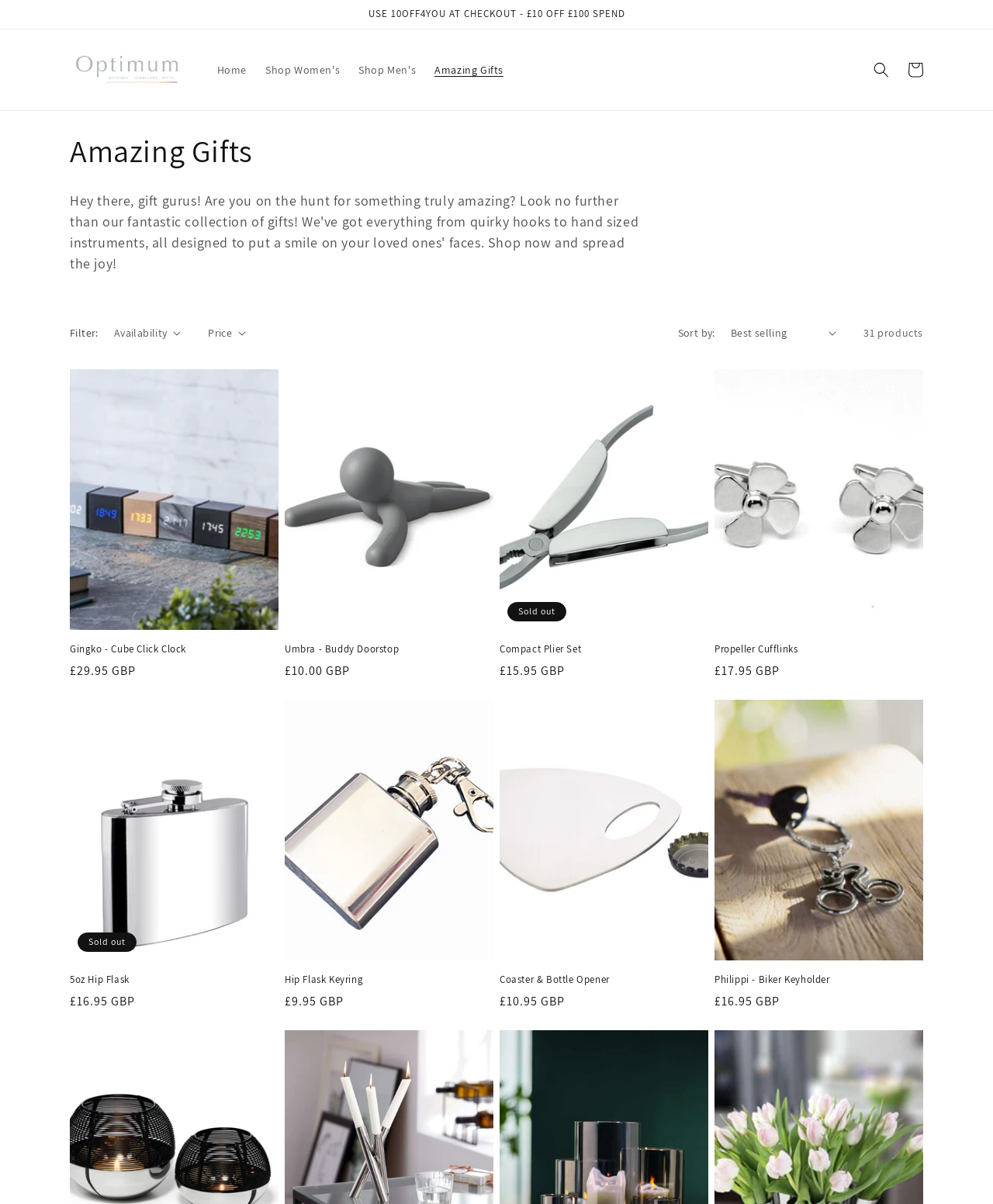Using the given element description, provide the bounding box coordinates (top-left x, top-left y, bottom-right x, bottom-right y) for the corresponding UI element in the screenshot: Gingko - Cube Click Clock

[0.07, 0.534, 0.28, 0.545]